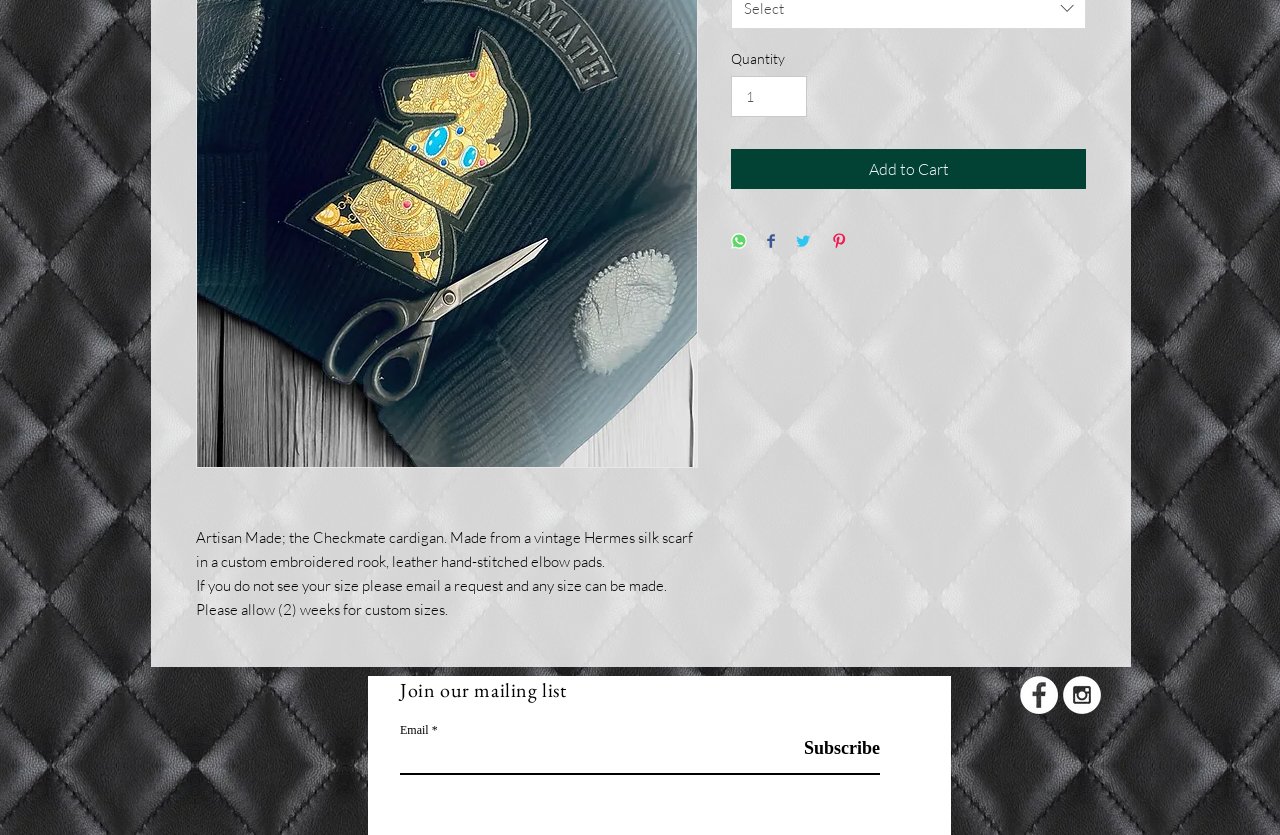Please find the bounding box coordinates in the format (top-left x, top-left y, bottom-right x, bottom-right y) for the given element description. Ensure the coordinates are floating point numbers between 0 and 1. Description: name="email" placeholder=""

[0.312, 0.882, 0.688, 0.929]